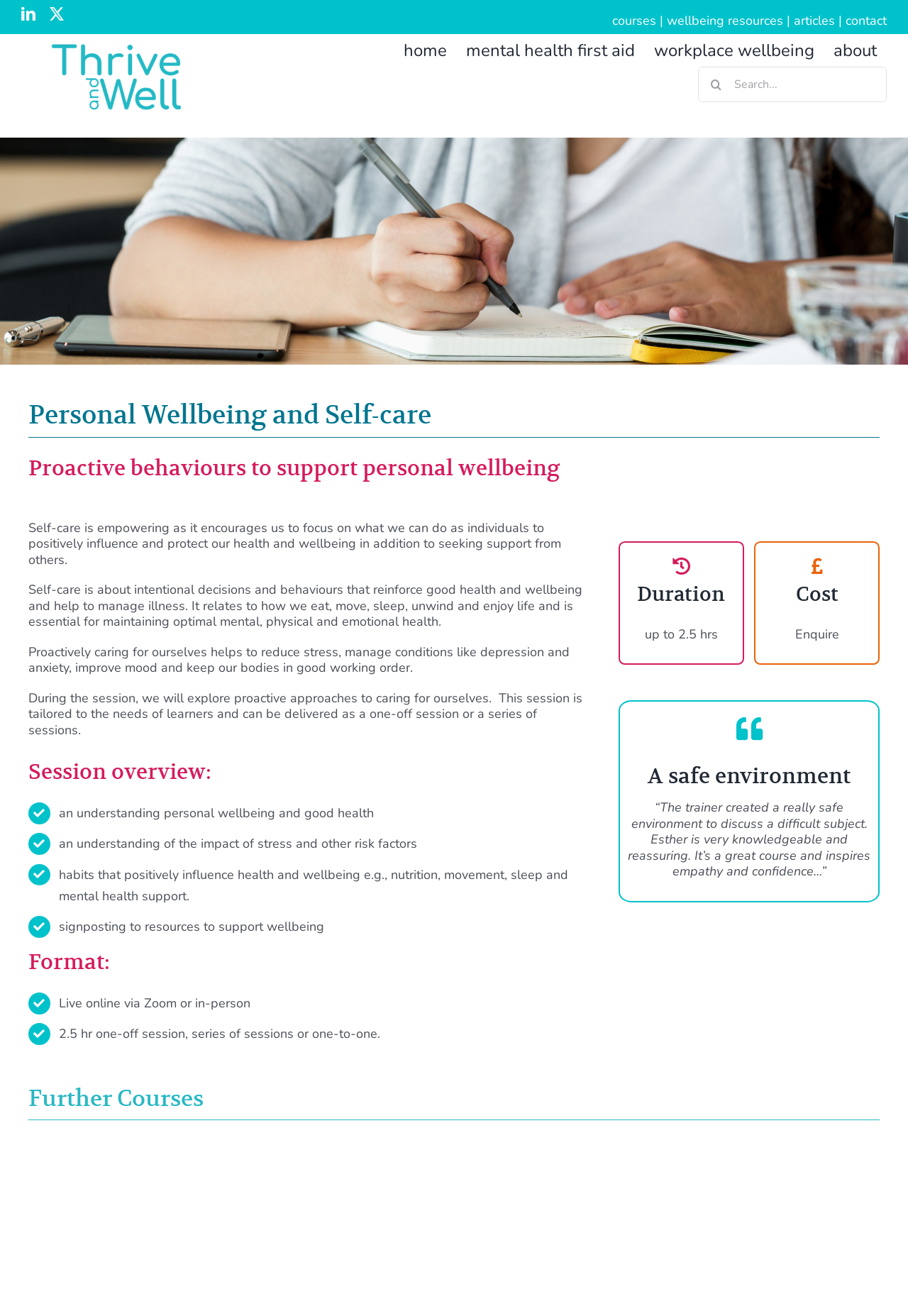Please identify the bounding box coordinates of the element that needs to be clicked to execute the following command: "Search for something". Provide the bounding box using four float numbers between 0 and 1, formatted as [left, top, right, bottom].

[0.769, 0.051, 0.977, 0.078]